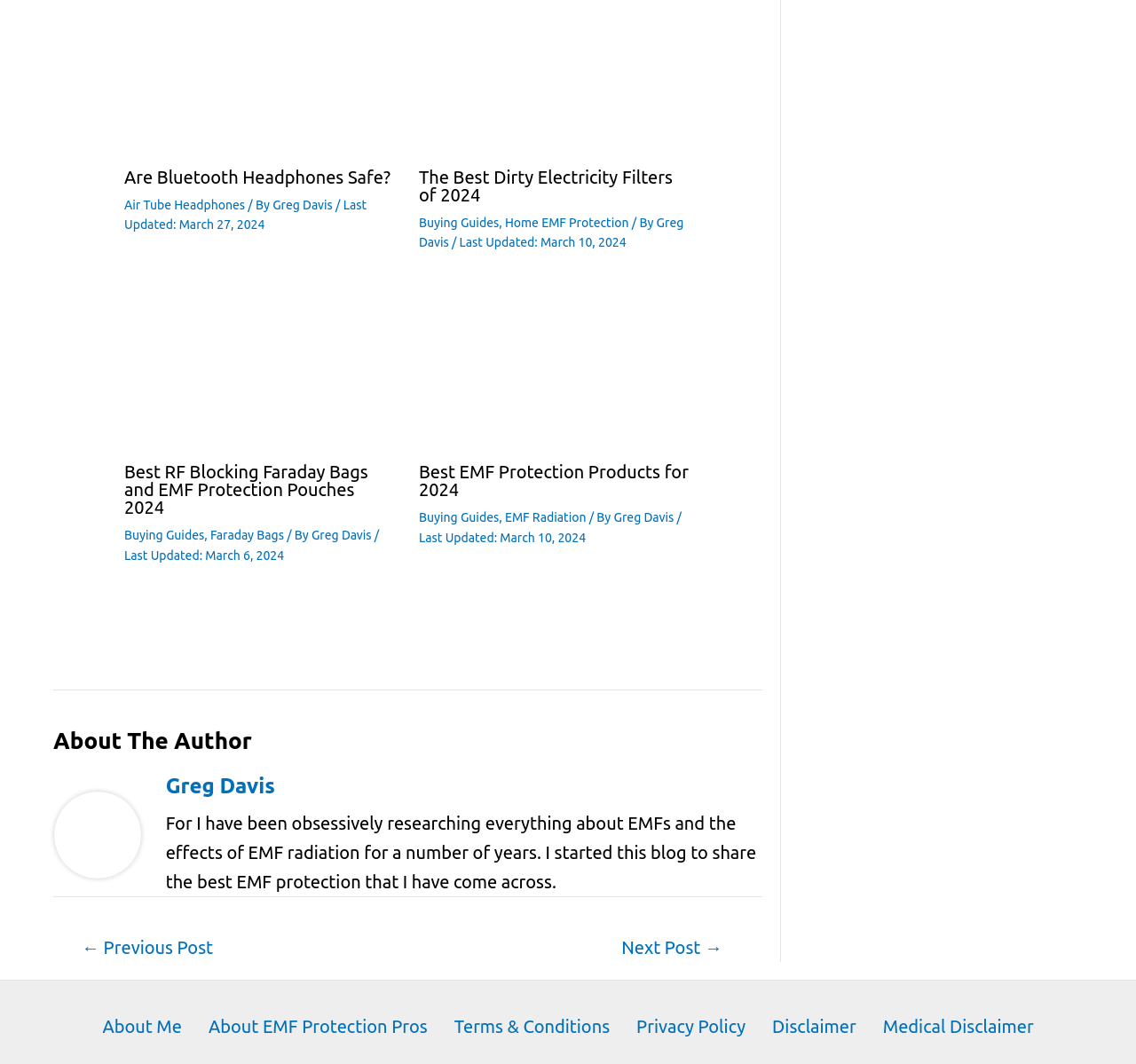Determine the bounding box for the UI element described here: "alt="best faraday bags"".

[0.109, 0.336, 0.349, 0.355]